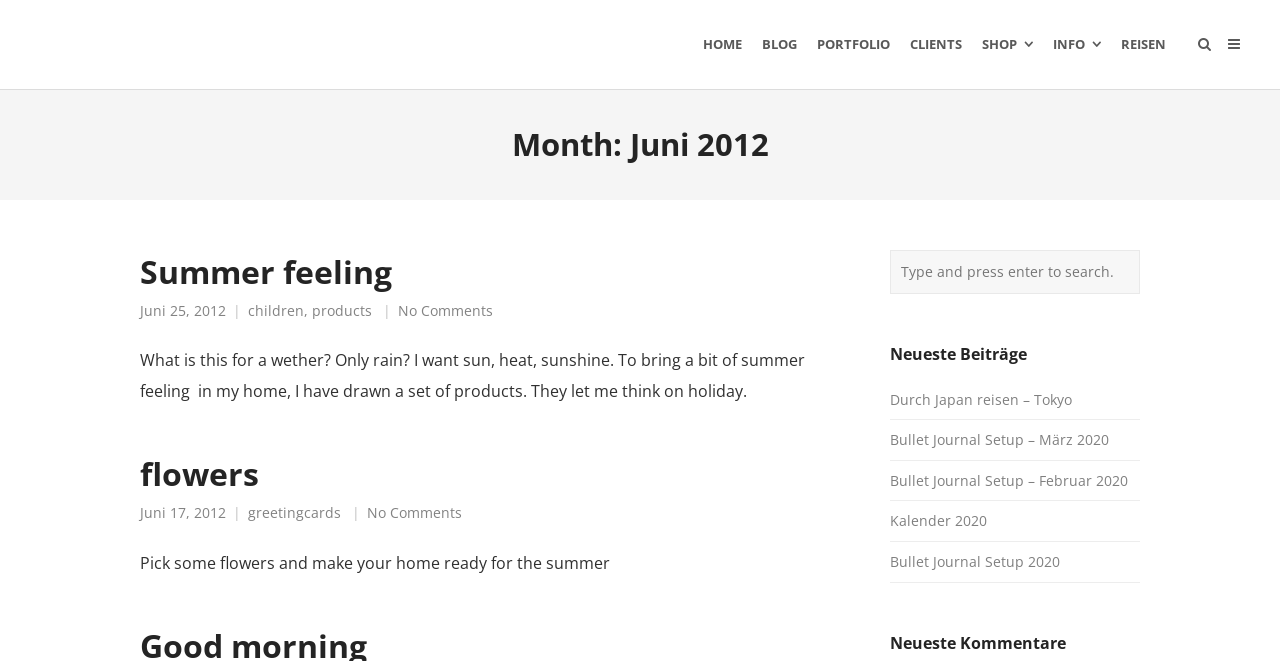Locate the bounding box coordinates of the clickable element to fulfill the following instruction: "check the 'Neueste Beiträge' section". Provide the coordinates as four float numbers between 0 and 1 in the format [left, top, right, bottom].

[0.695, 0.52, 0.891, 0.552]